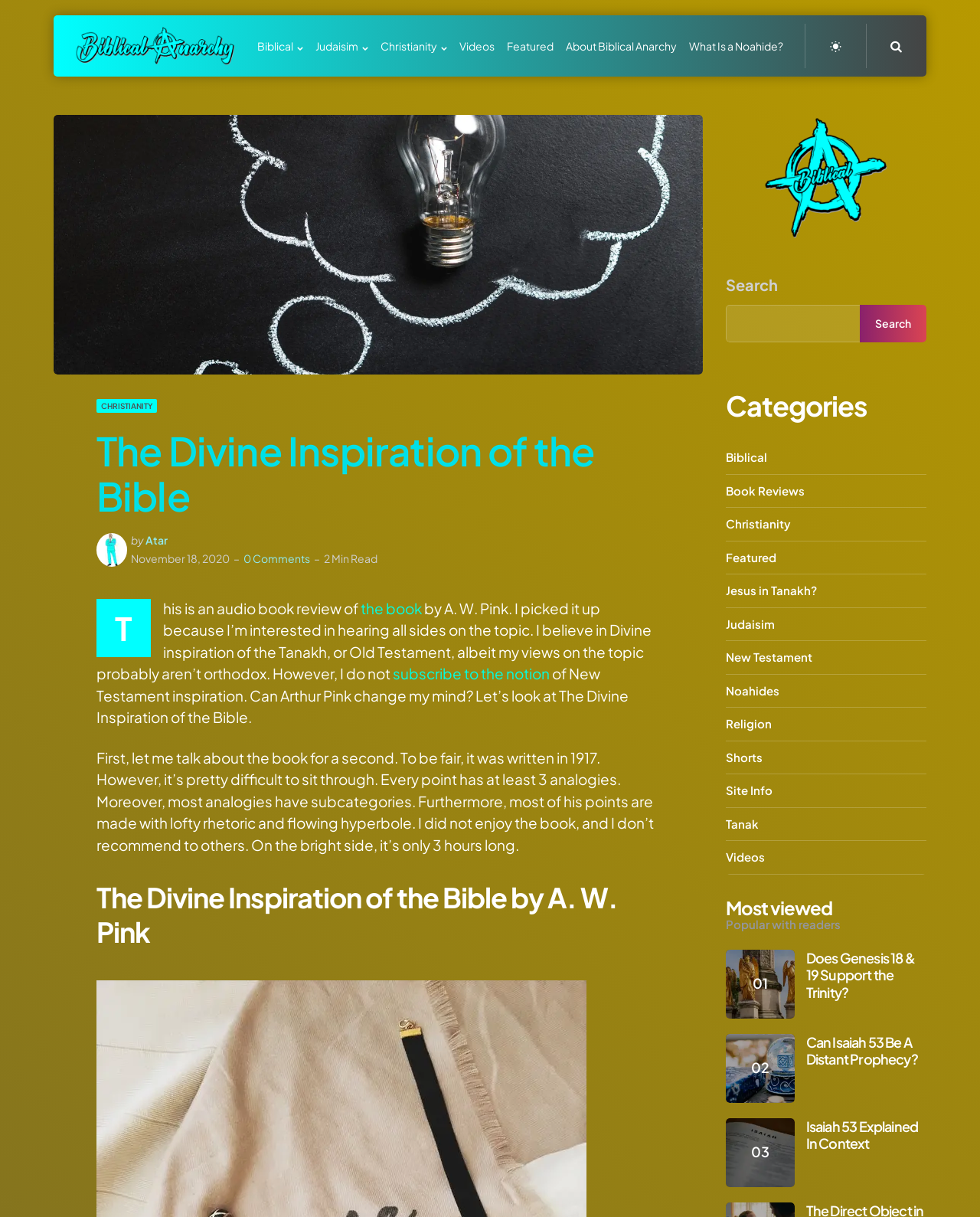Who is the author of the book?
Give a one-word or short-phrase answer derived from the screenshot.

A. W. Pink